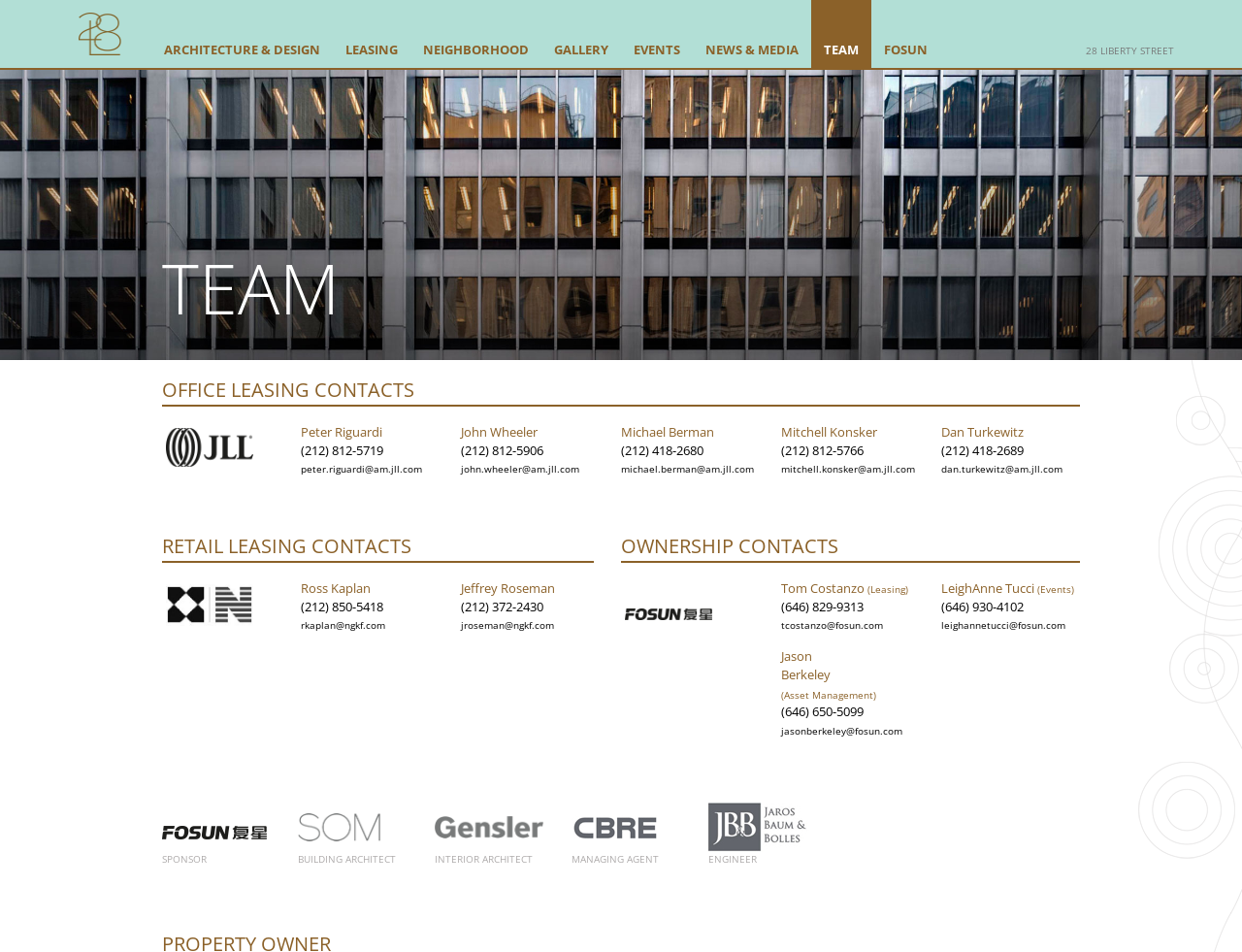Please locate the bounding box coordinates of the region I need to click to follow this instruction: "Get in touch with Ross Kaplan".

[0.242, 0.628, 0.309, 0.646]